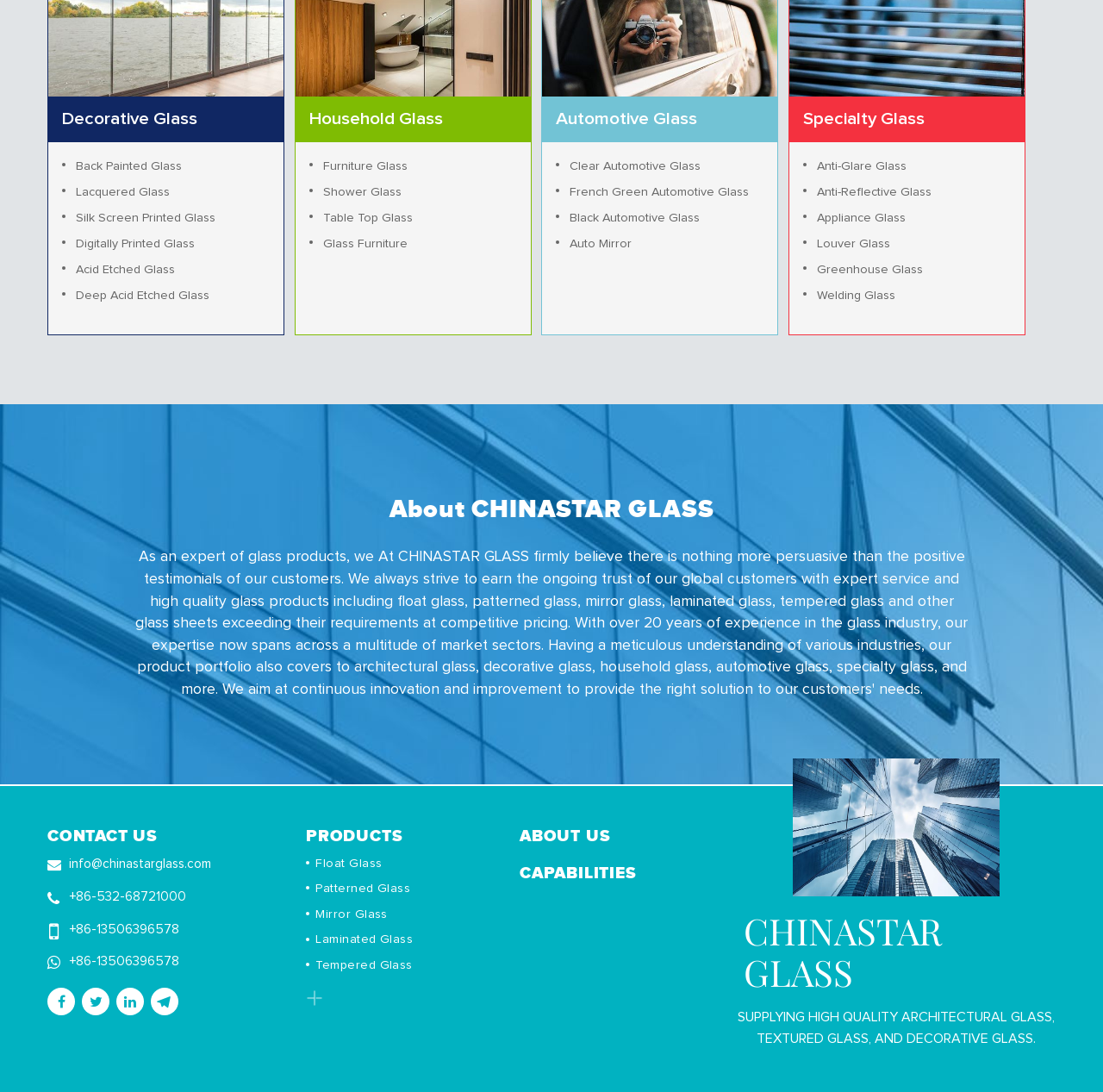Please indicate the bounding box coordinates of the element's region to be clicked to achieve the instruction: "Check About CHINASTAR GLASS". Provide the coordinates as four float numbers between 0 and 1, i.e., [left, top, right, bottom].

[0.353, 0.453, 0.647, 0.478]